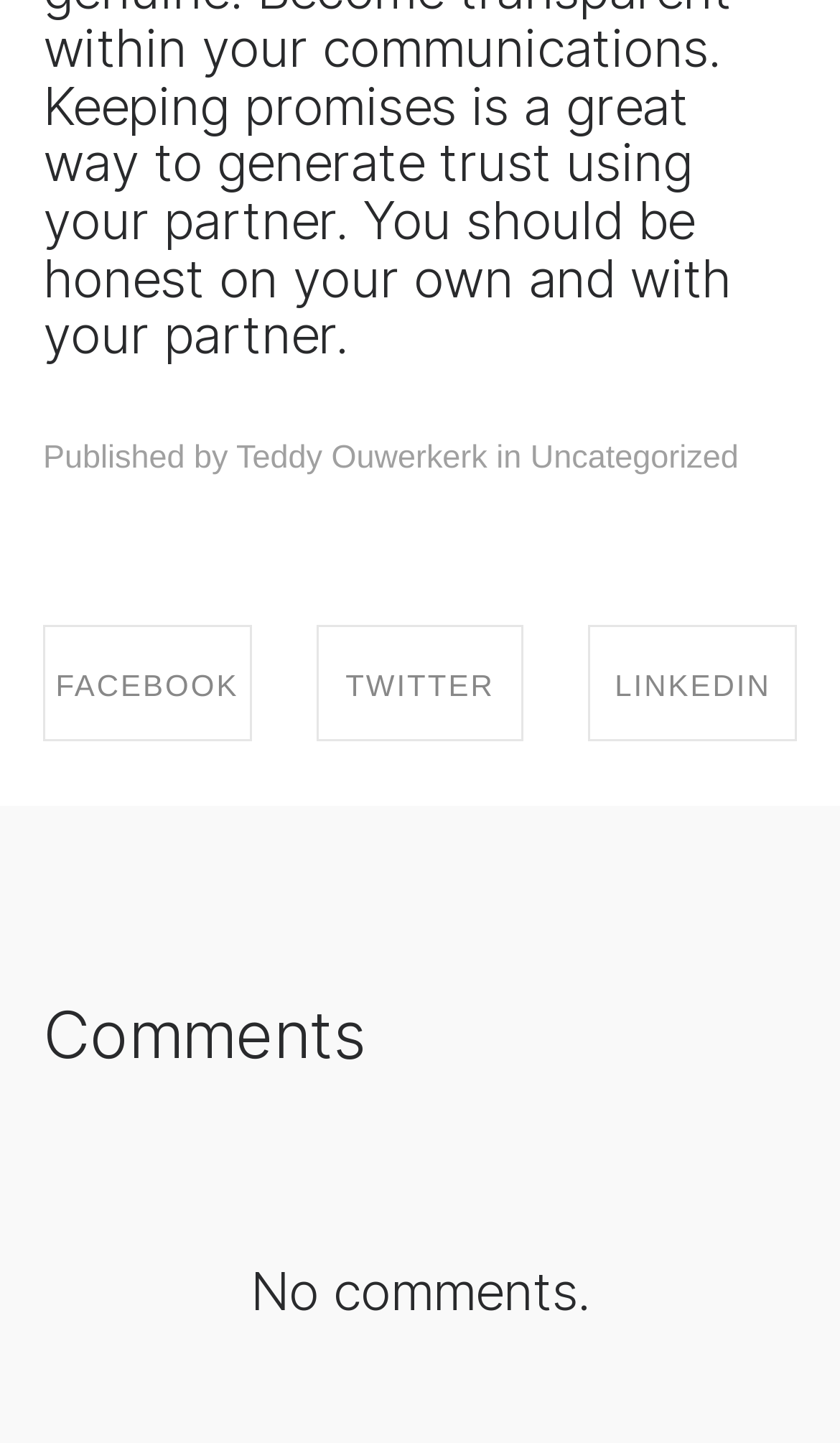Provide your answer in one word or a succinct phrase for the question: 
Who is the publisher of the article?

Teddy Ouwerkerk